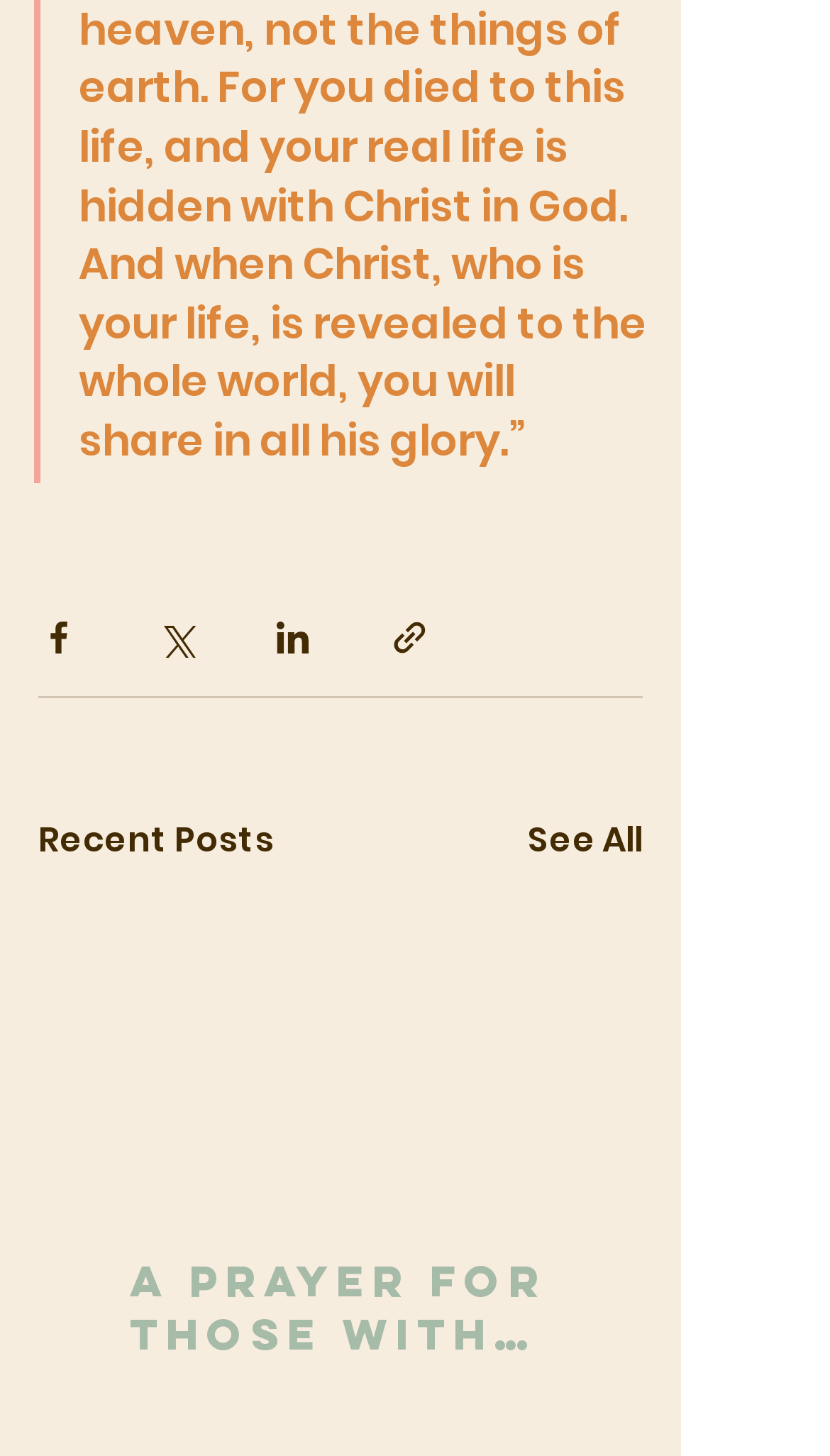Determine the bounding box coordinates of the area to click in order to meet this instruction: "View recent posts".

[0.046, 0.56, 0.331, 0.596]